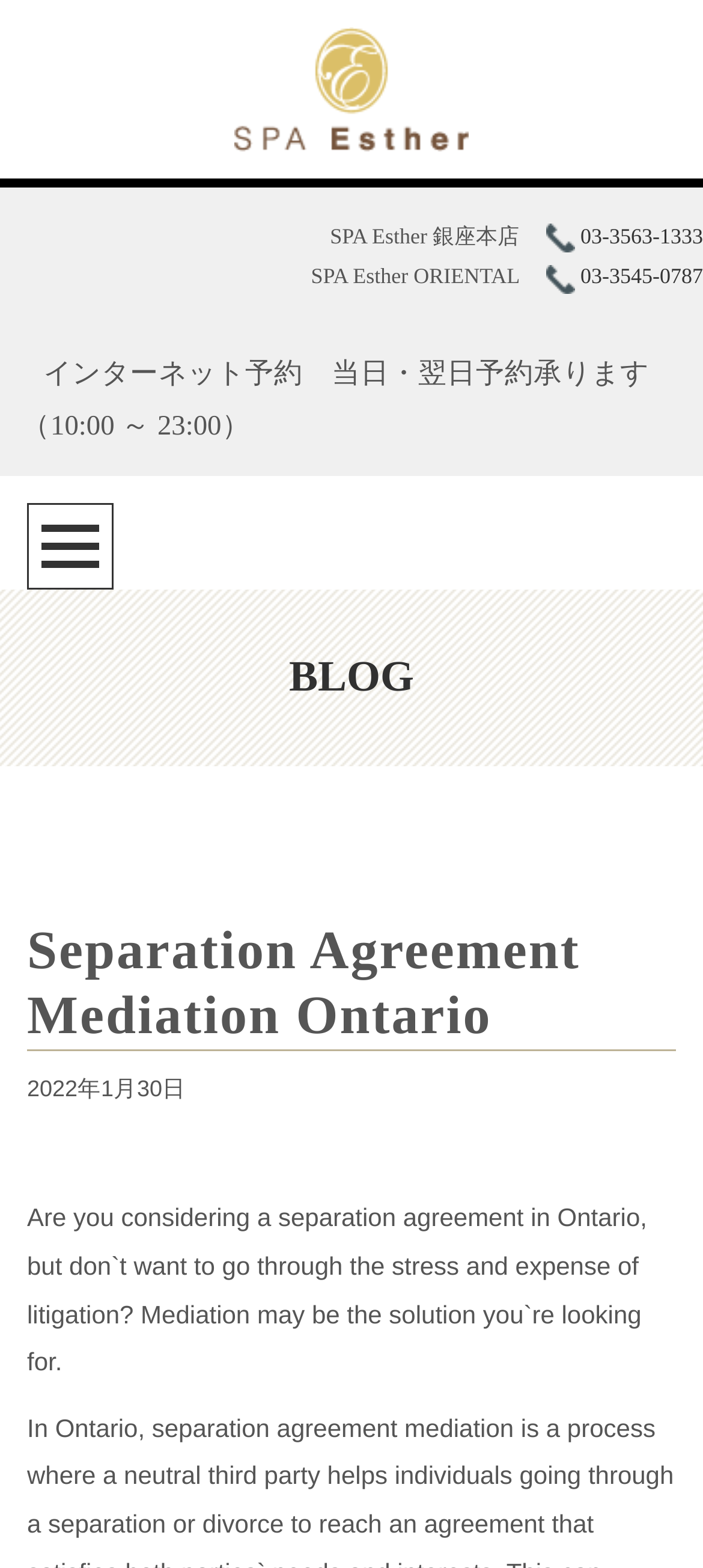Is the website available for online reservations?
Provide a one-word or short-phrase answer based on the image.

Yes